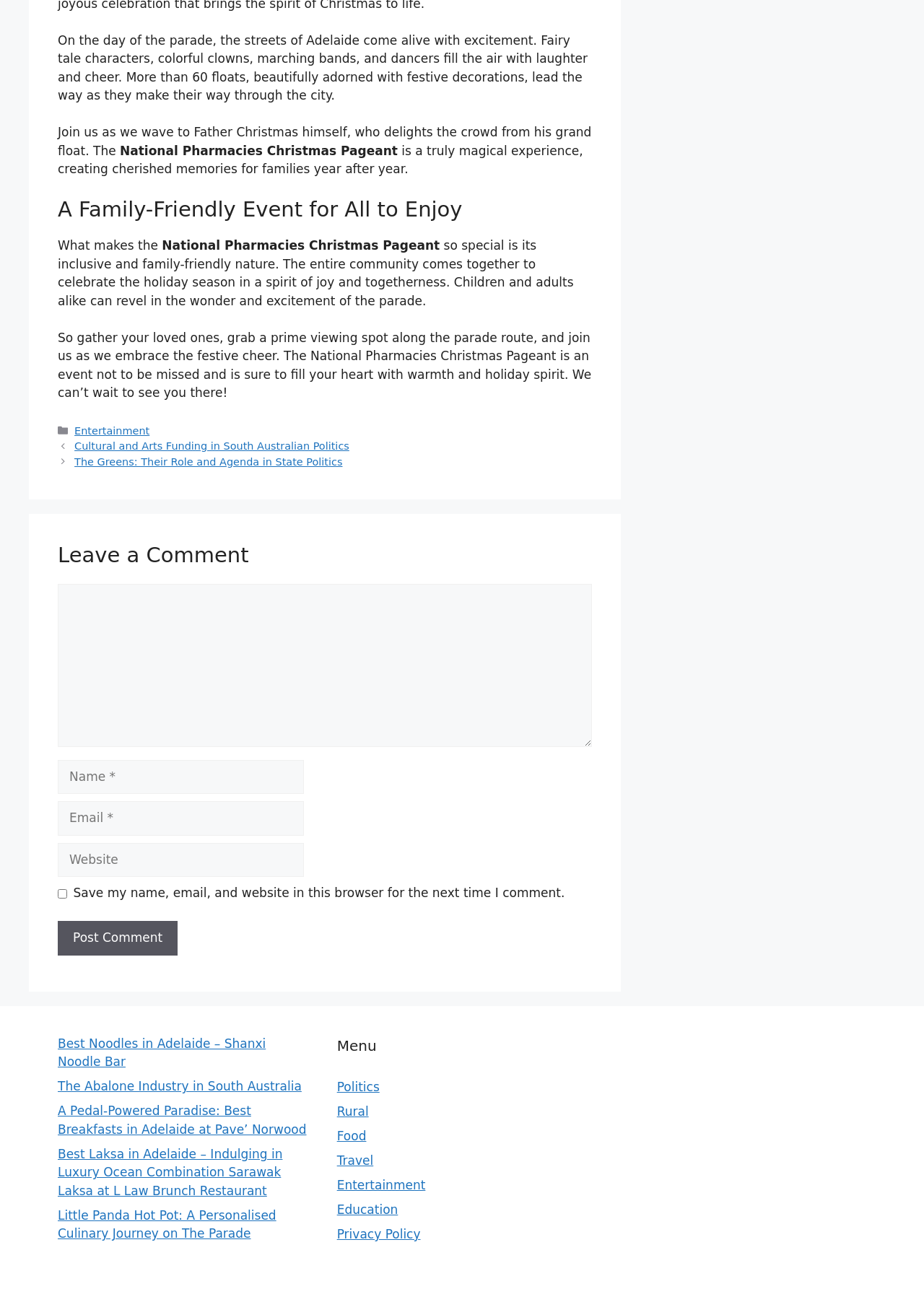Please specify the bounding box coordinates of the clickable region necessary for completing the following instruction: "Click the 'Post Comment' button". The coordinates must consist of four float numbers between 0 and 1, i.e., [left, top, right, bottom].

[0.062, 0.715, 0.192, 0.741]